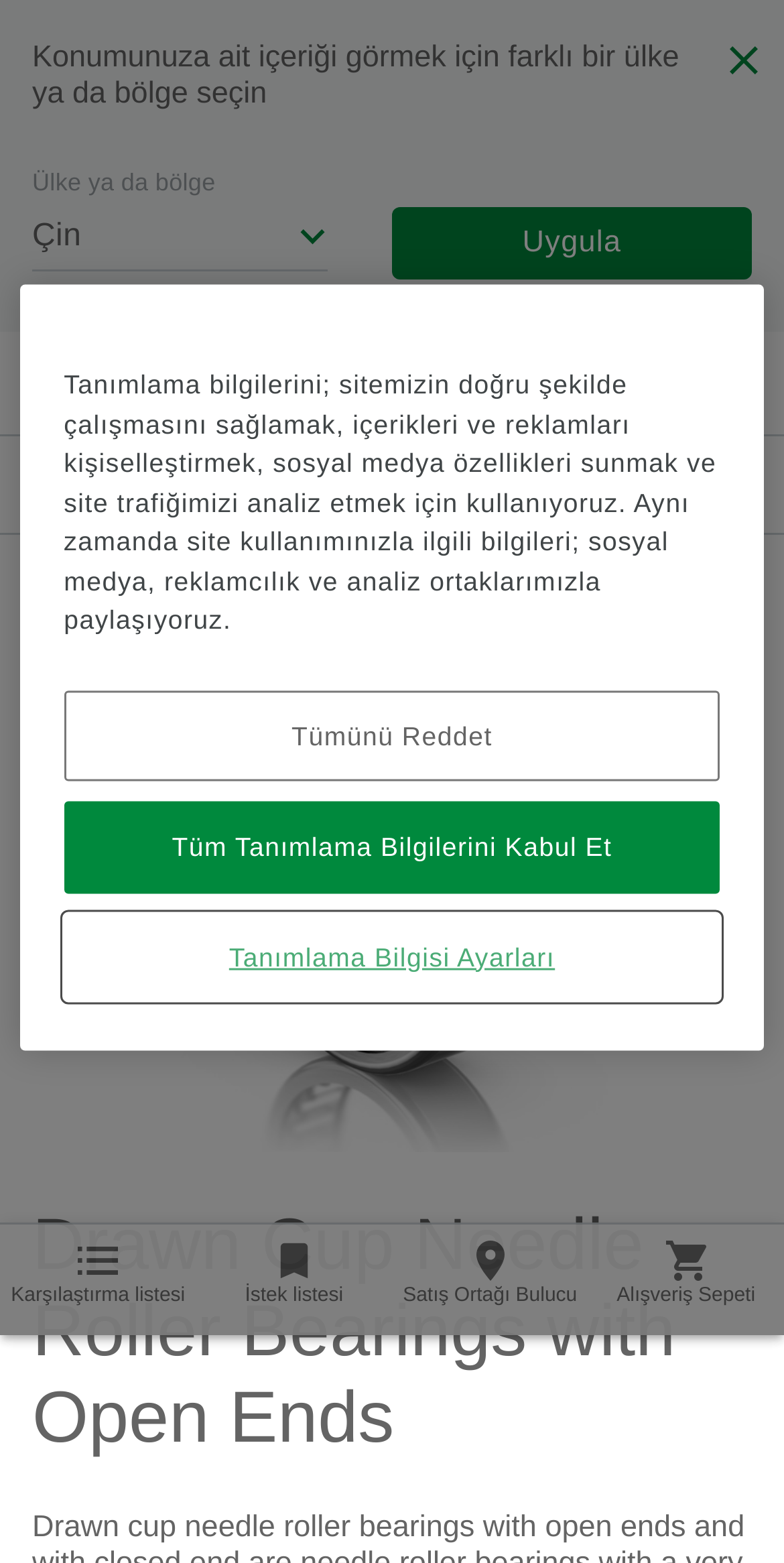Locate the bounding box coordinates of the area to click to fulfill this instruction: "Go to shopping cart". The bounding box should be presented as four float numbers between 0 and 1, in the order [left, top, right, bottom].

[0.75, 0.783, 1.0, 0.849]